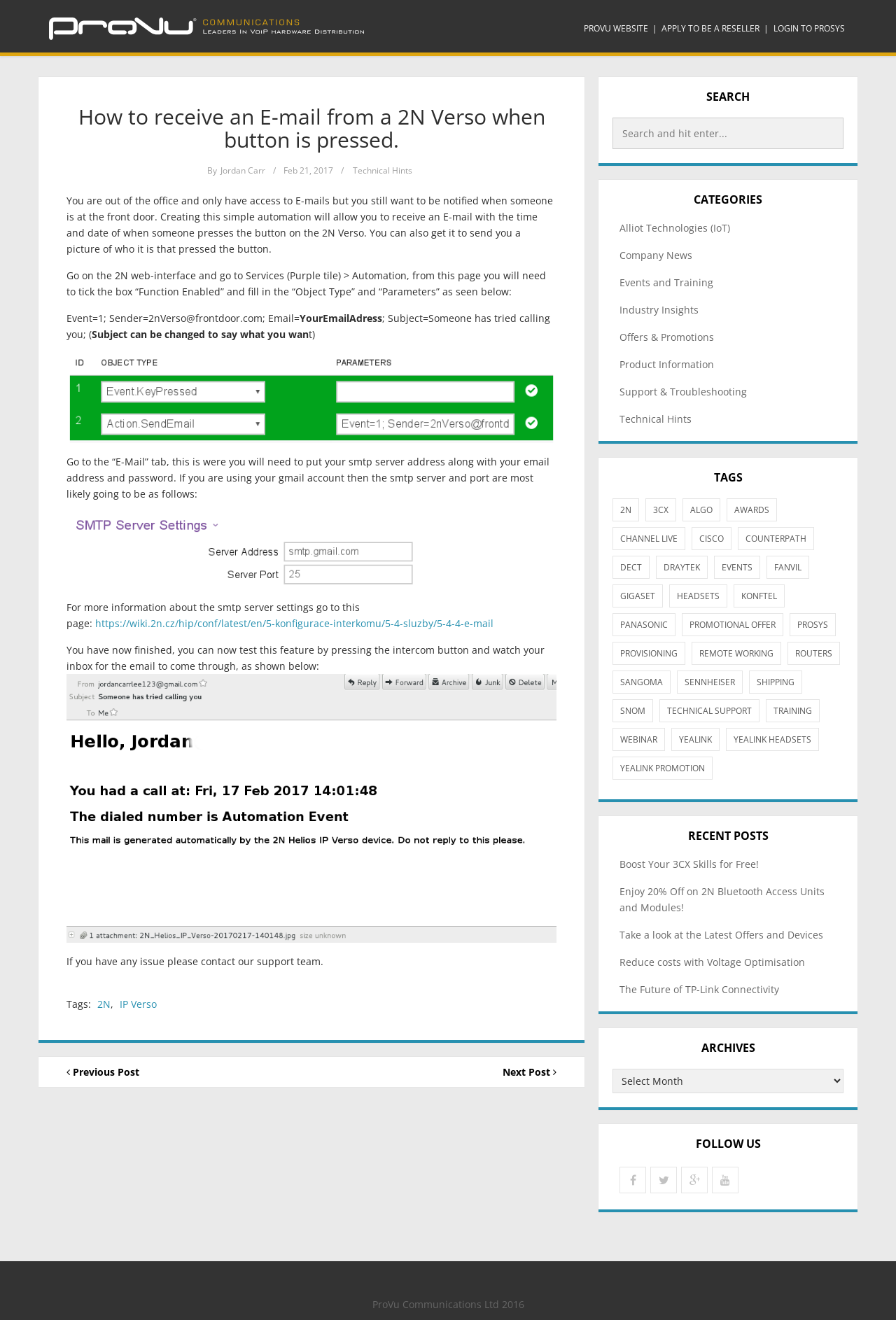Give a short answer to this question using one word or a phrase:
What is the object type required for the automation?

2nVerso@frontdoor.com